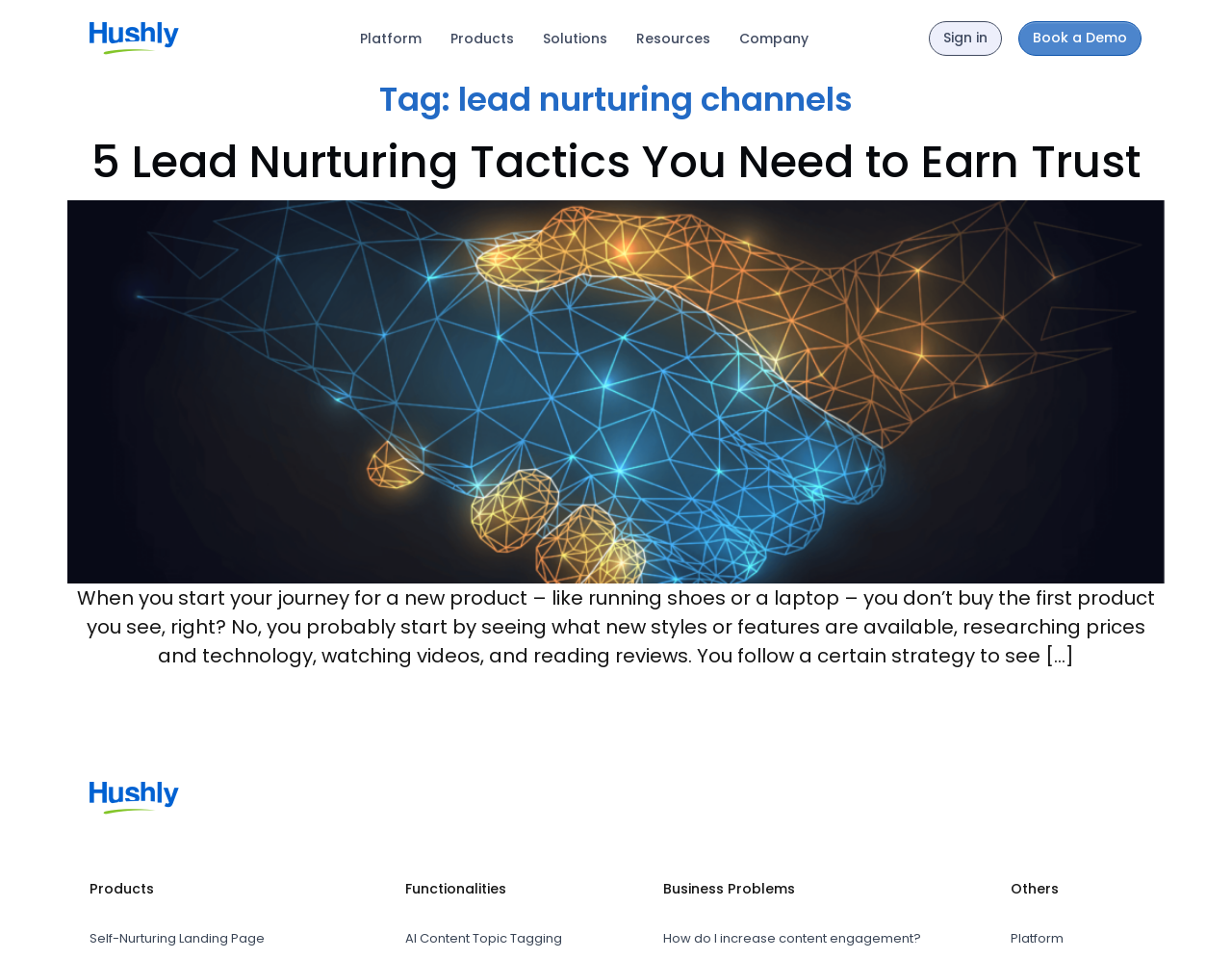Locate the bounding box coordinates of the segment that needs to be clicked to meet this instruction: "Sign in to the account".

[0.754, 0.022, 0.813, 0.058]